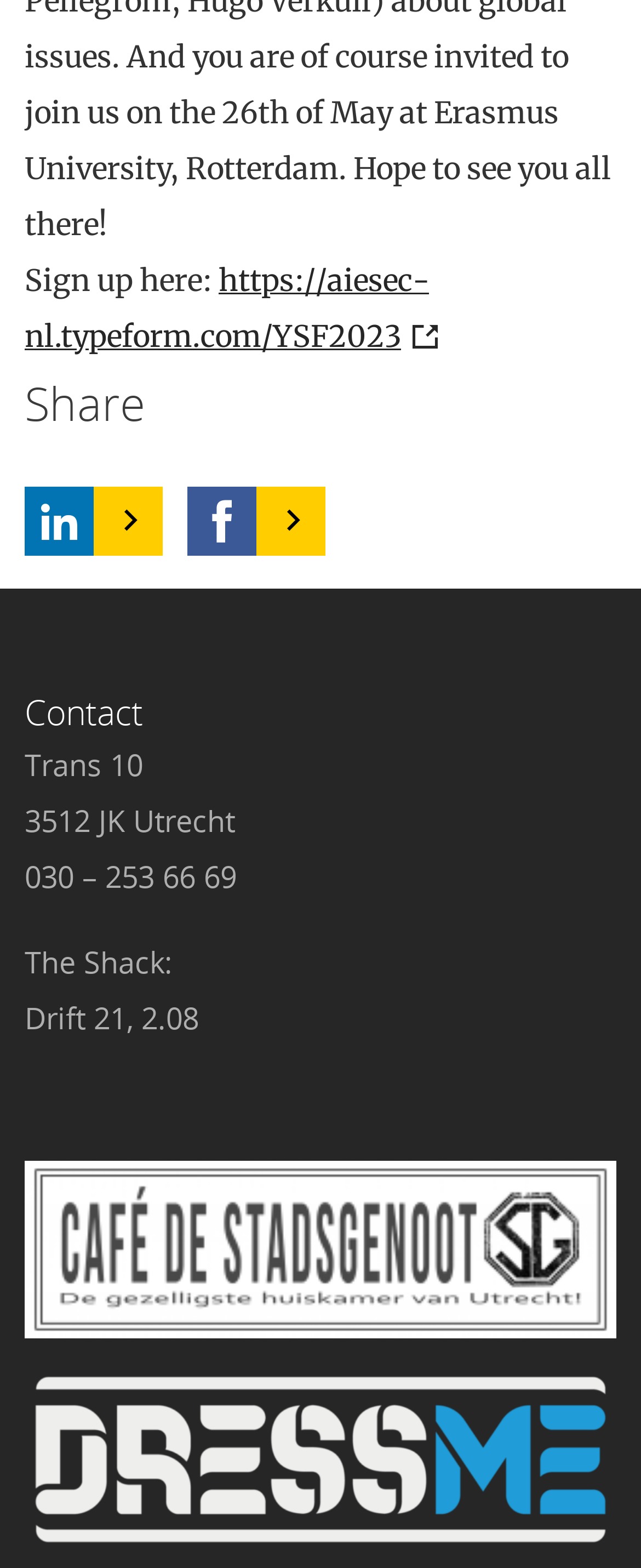Show the bounding box coordinates for the HTML element as described: "parent_node: Share title="Facebook"".

[0.292, 0.31, 0.4, 0.354]